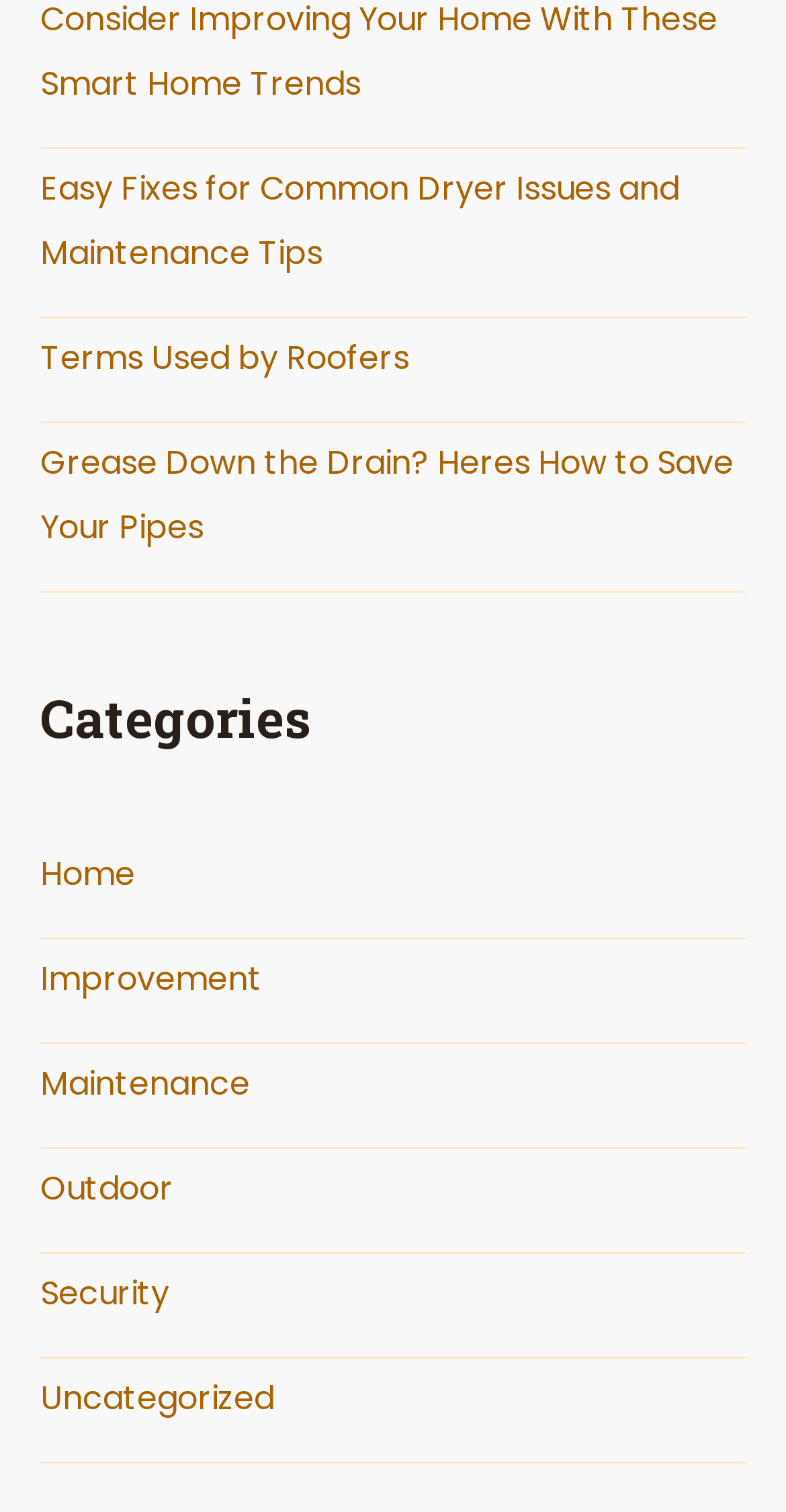Highlight the bounding box coordinates of the element you need to click to perform the following instruction: "Read about easy fixes for common dryer issues."

[0.051, 0.11, 0.864, 0.183]